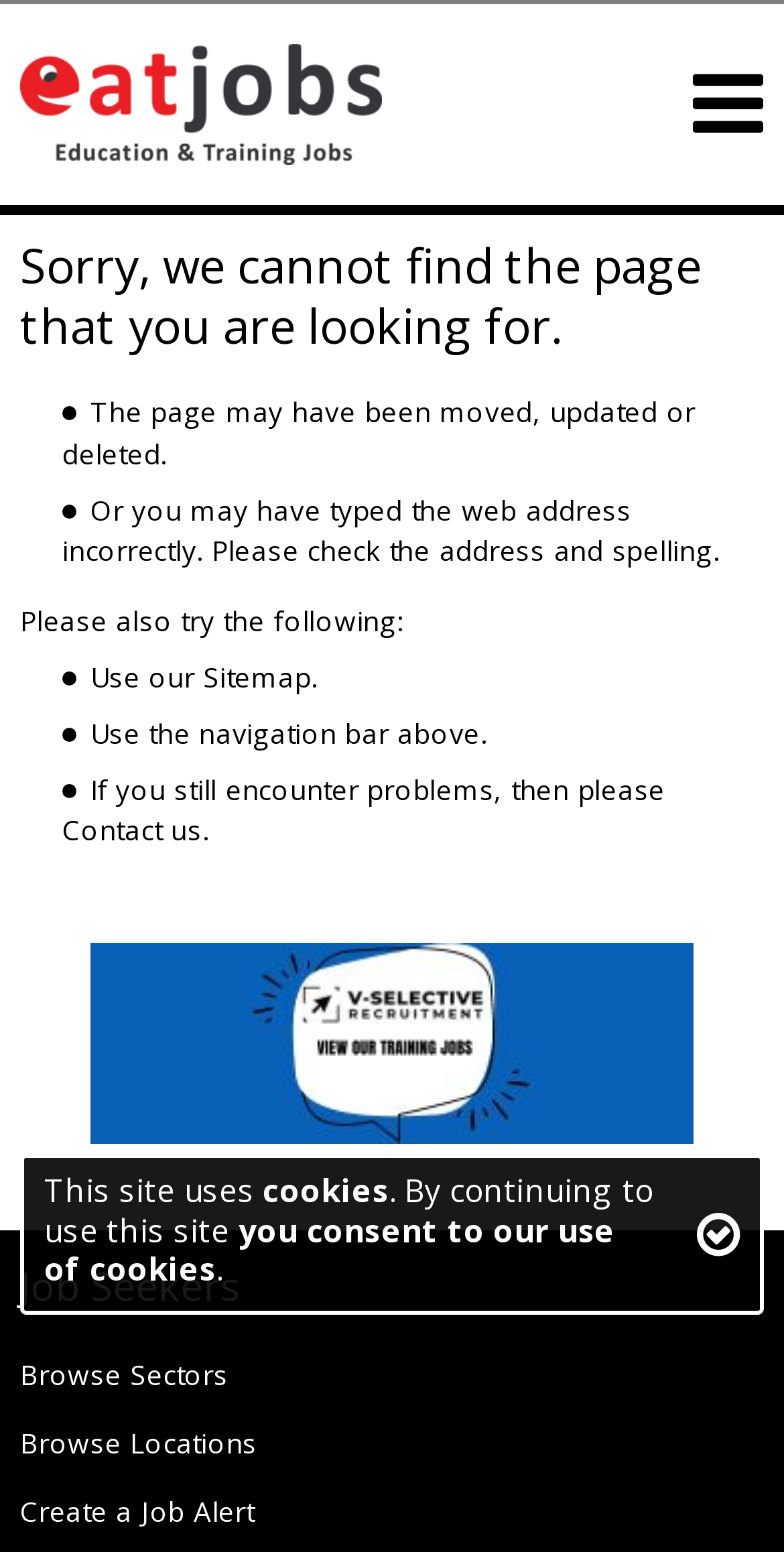Generate the main heading text from the webpage.

Sorry, we cannot find the page that you are looking for.